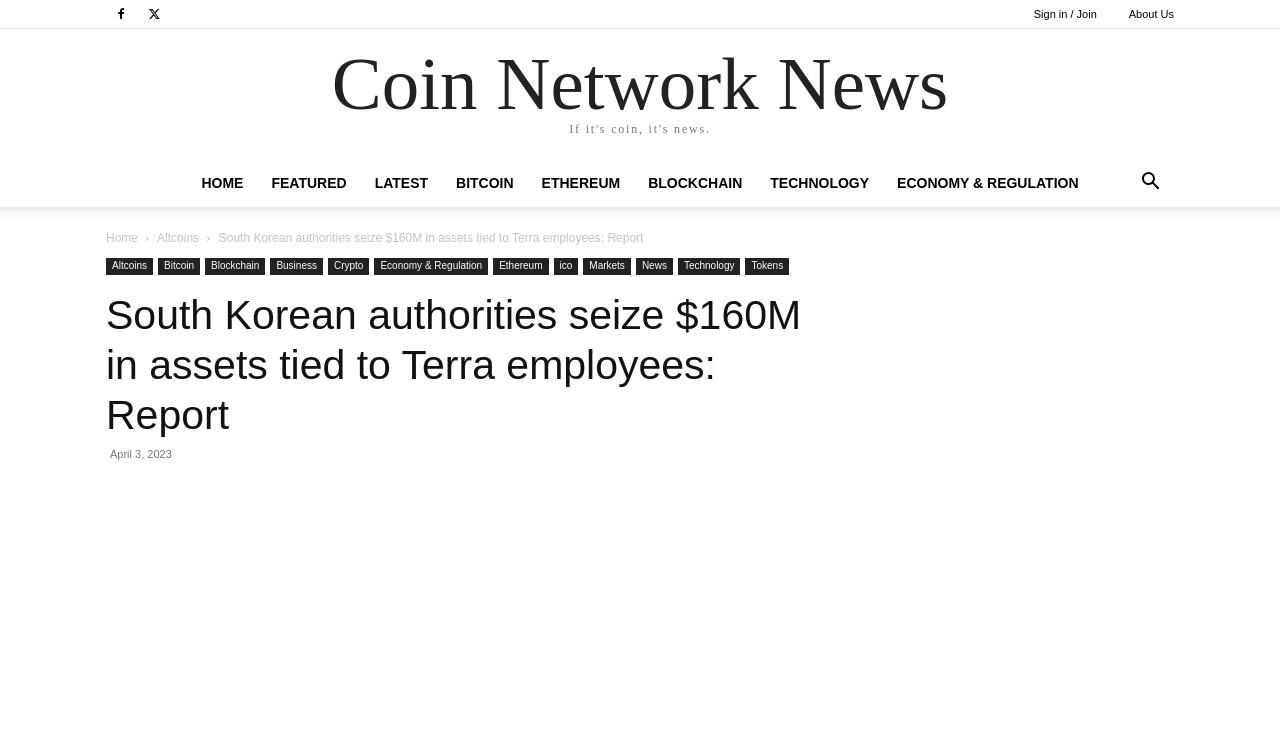What is the purpose of the button on the top right?
Give a detailed and exhaustive answer to the question.

The button on the top right has the text 'Search' and is likely intended for users to search for specific topics or keywords within the webpage's content.